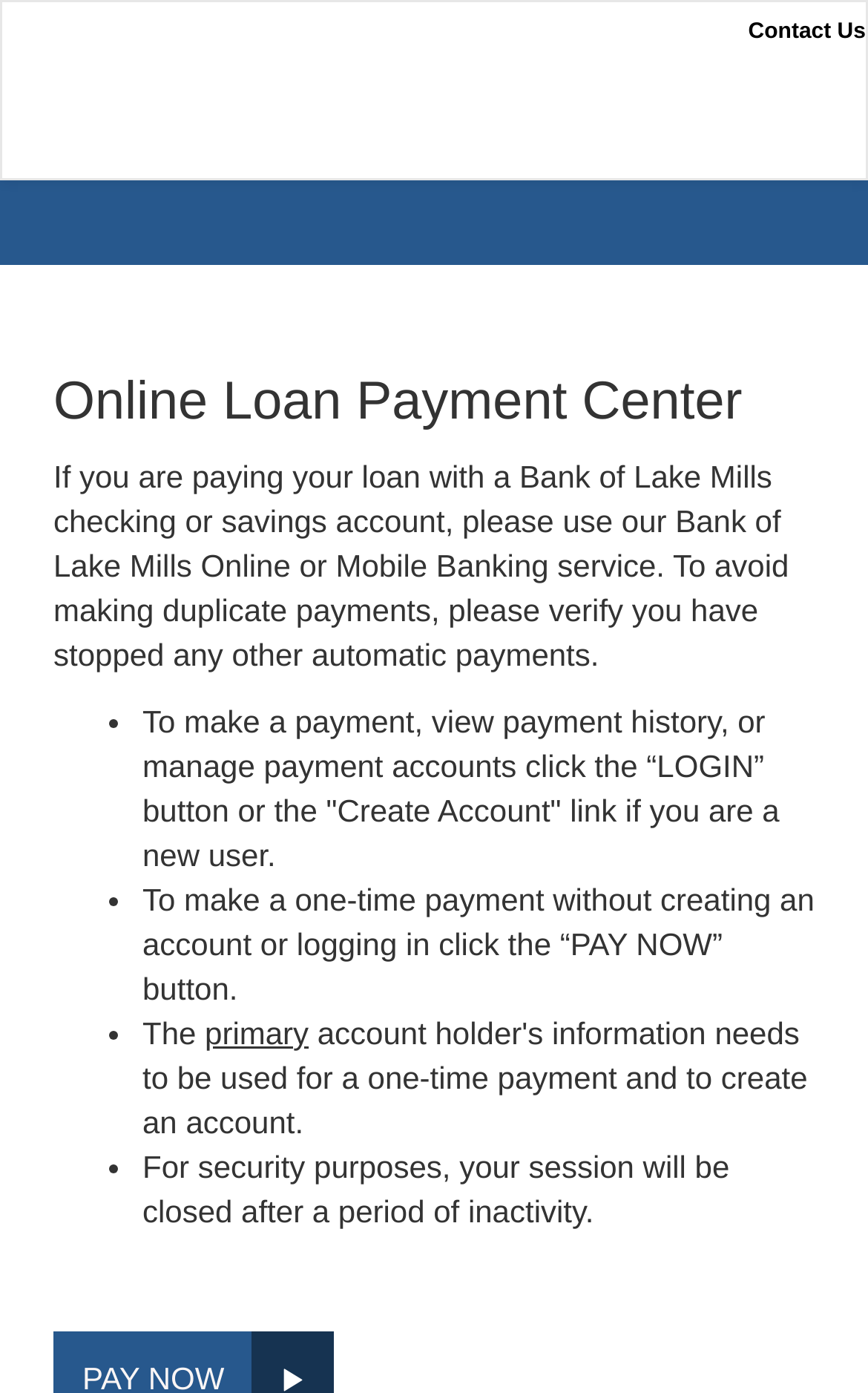Using the image as a reference, answer the following question in as much detail as possible:
What is the warning message displayed on the webpage?

The webpage displays a warning message stating 'For security purposes, your session will be closed after a period of inactivity.' This message is likely intended to inform users that their session will timeout if they remain inactive for a certain period.